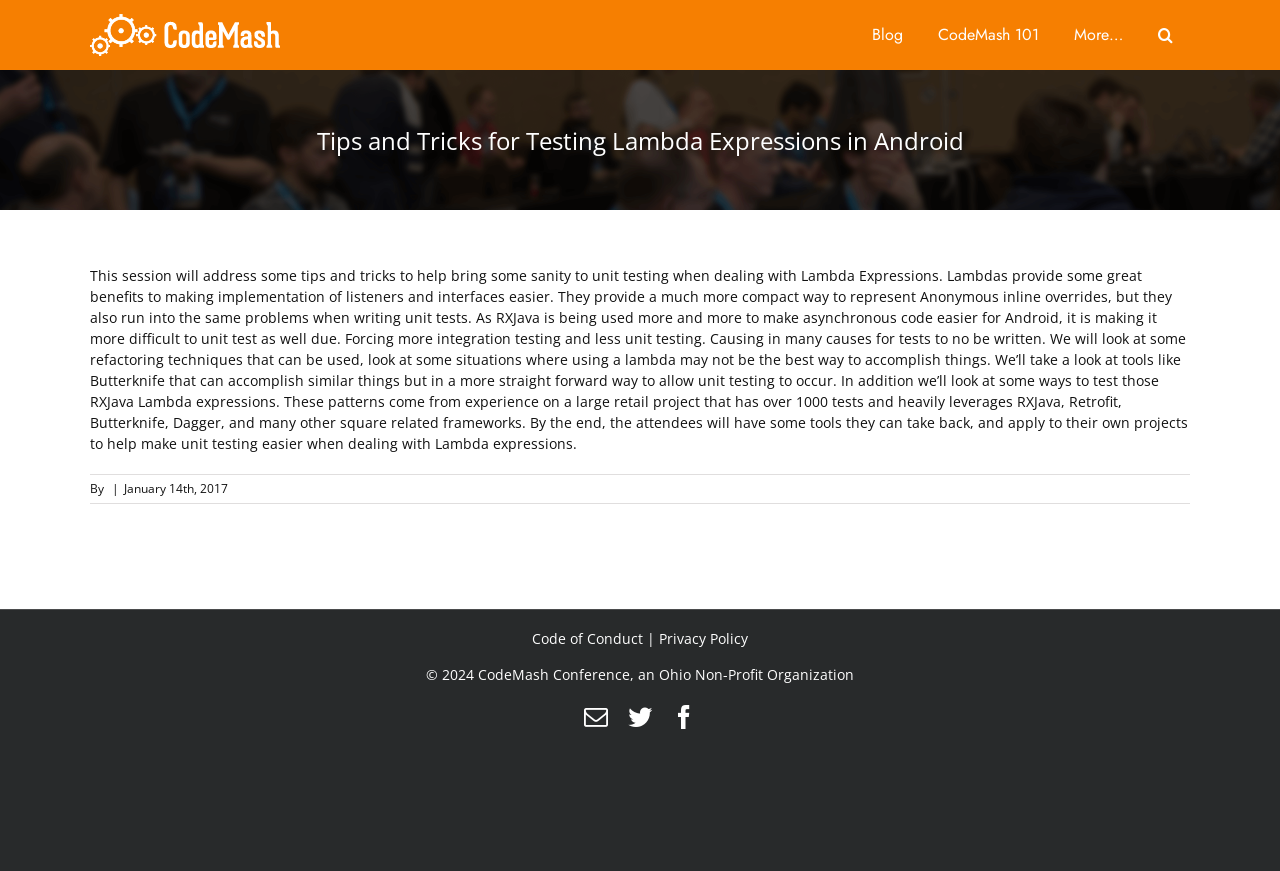Please identify the bounding box coordinates of the region to click in order to complete the task: "Go to Romans 1". The coordinates must be four float numbers between 0 and 1, specified as [left, top, right, bottom].

None